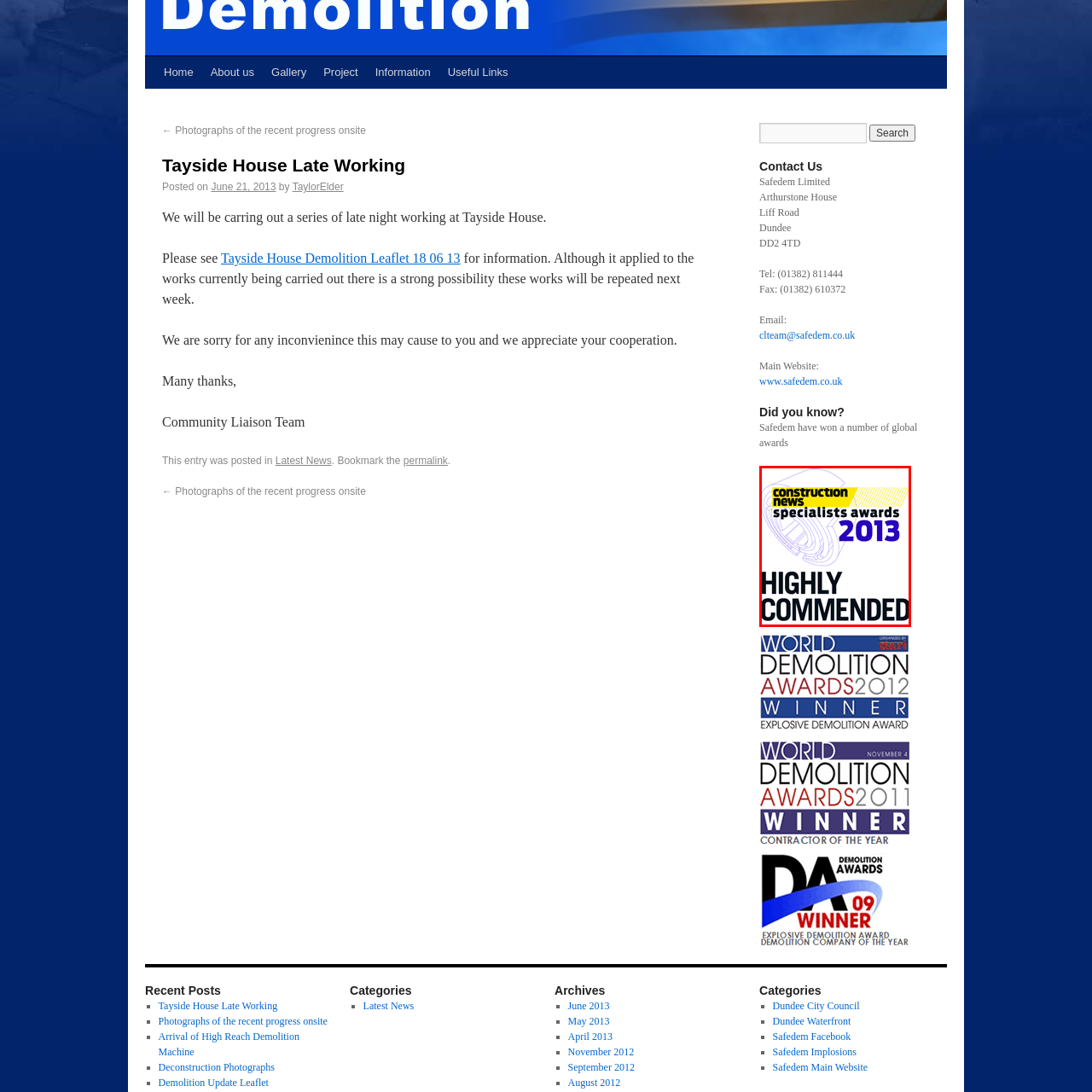What is the phrase emphasized in large, bold letters?
Analyze the highlighted section in the red bounding box of the image and respond to the question with a detailed explanation.

The phrase 'HIGHLY COMMENDED' is emphasized in large, bold letters, signaling a notable recognition in the construction industry, as indicated in the caption.